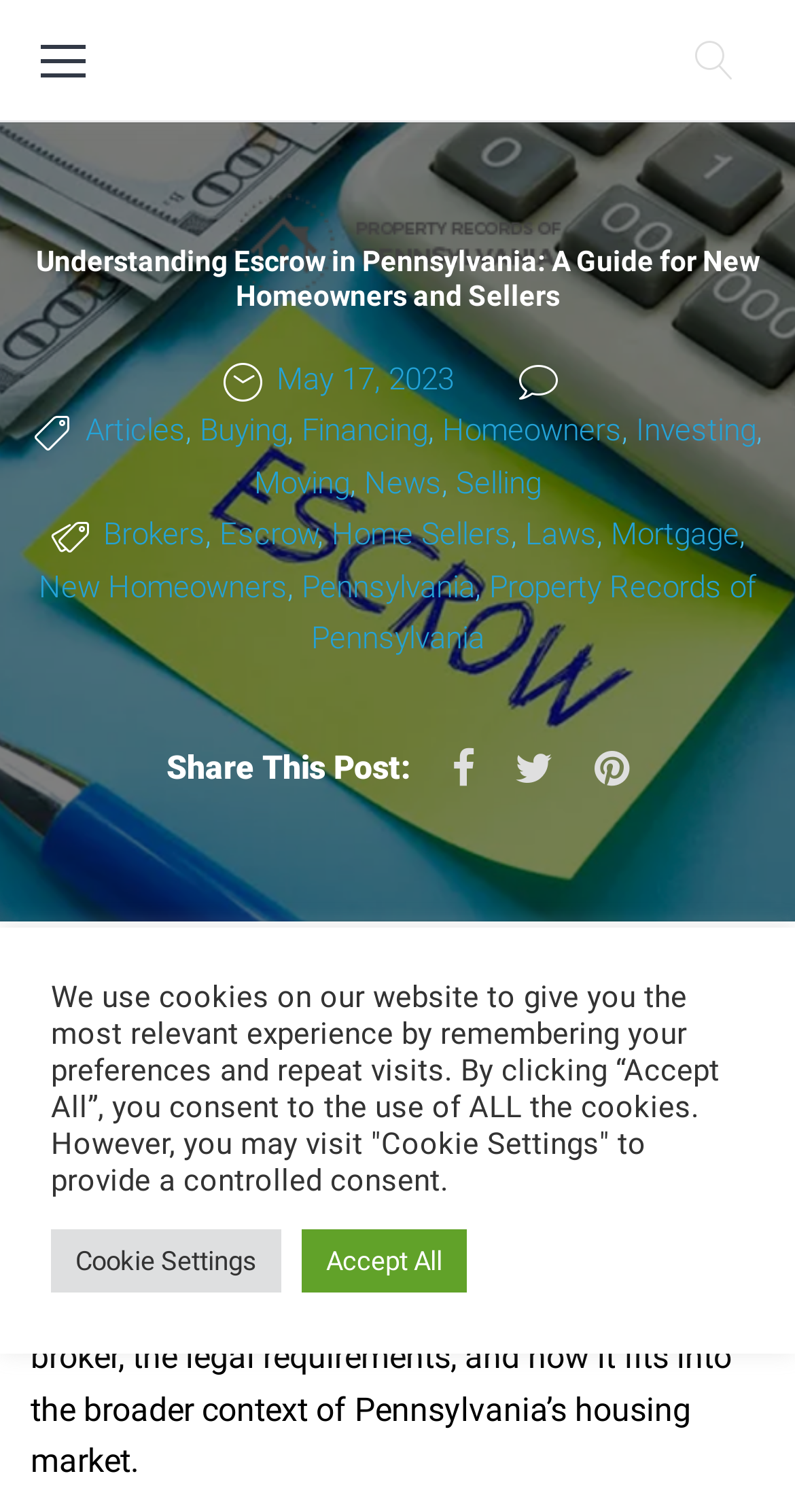Kindly determine the bounding box coordinates for the clickable area to achieve the given instruction: "Click the 'Share This Post:' button".

[0.183, 0.488, 0.542, 0.528]